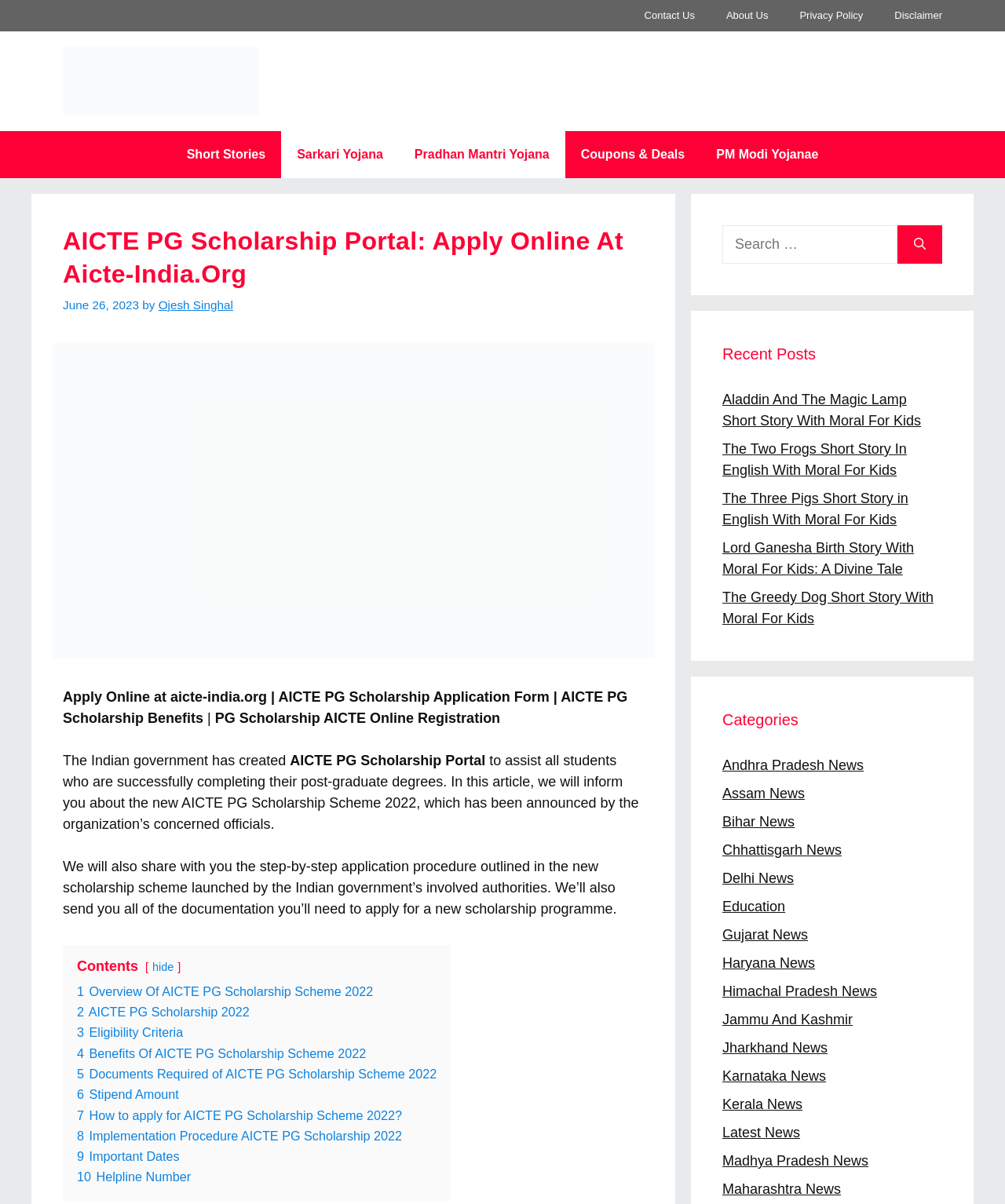Please give a short response to the question using one word or a phrase:
What is the benefit of the AICTE PG Scholarship Scheme 2022?

Stipend amount